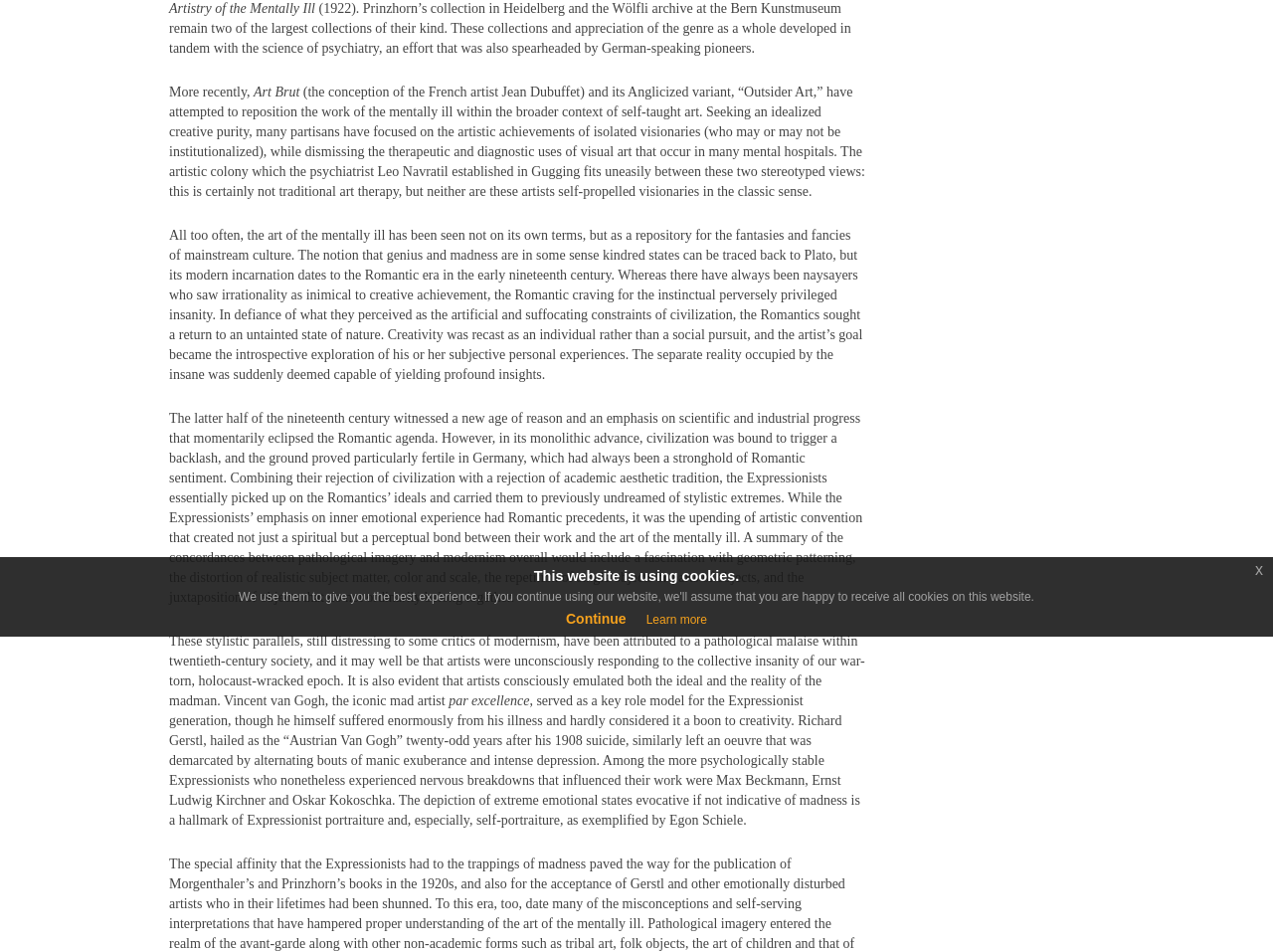Please find the bounding box for the UI element described by: "Learn more".

[0.508, 0.643, 0.555, 0.658]